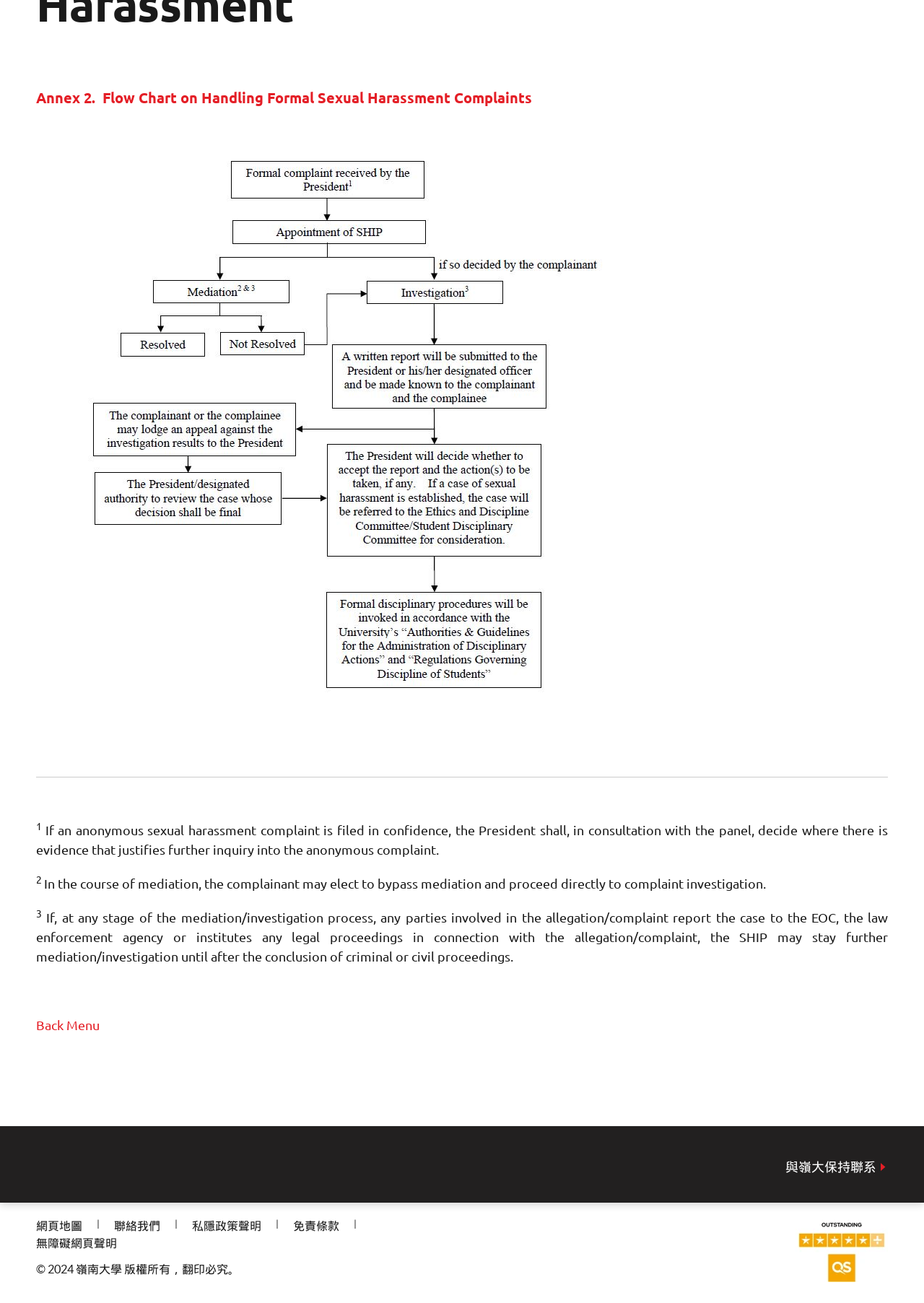Identify and provide the bounding box for the element described by: "Back Menu".

[0.039, 0.781, 0.108, 0.793]